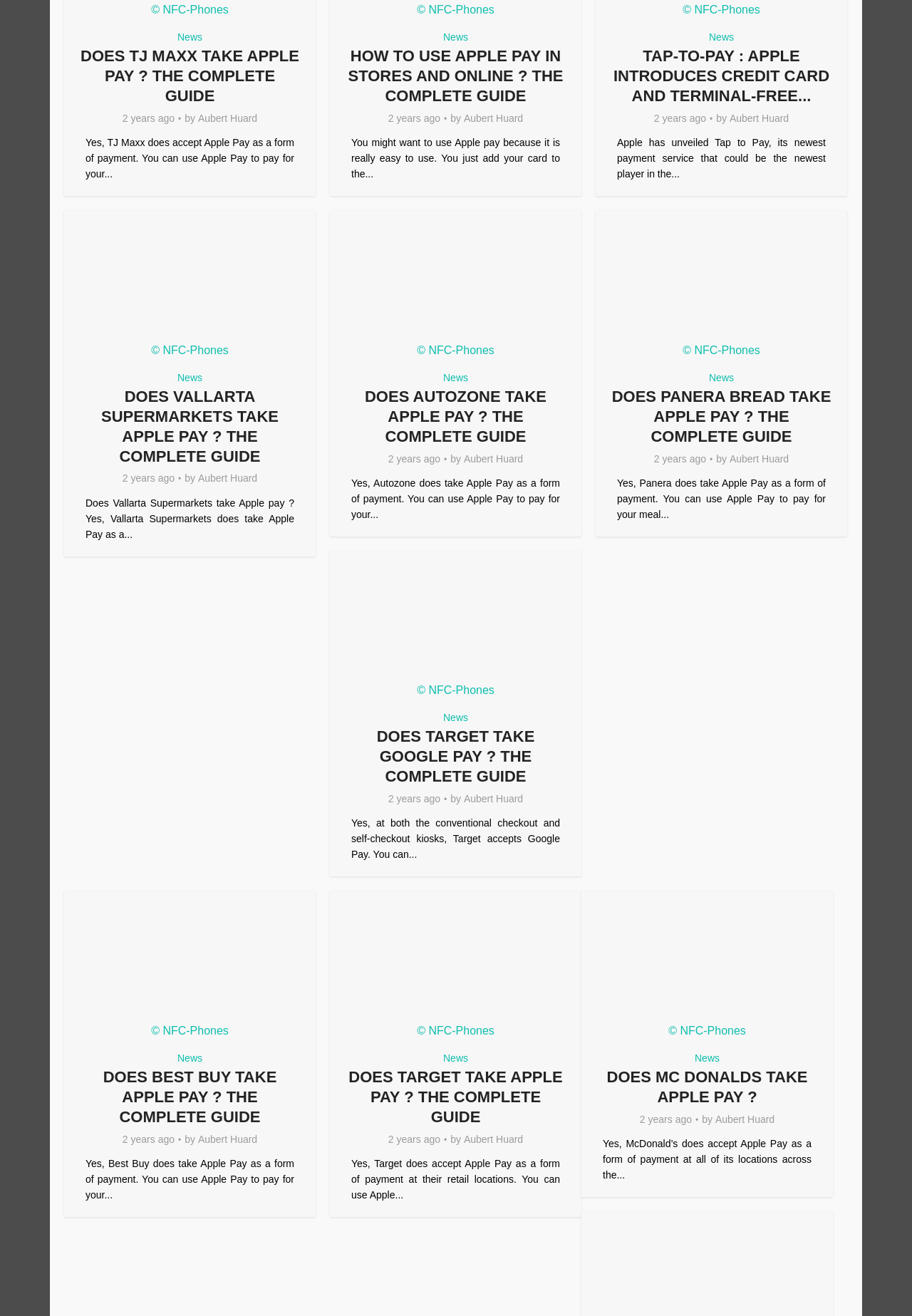Determine the bounding box coordinates for the area you should click to complete the following instruction: "Click on the 'DOES VALLARTA SUPERMARKETS TAKE APPLE PAY? THE COMPLETE GUIDE' link".

[0.111, 0.294, 0.305, 0.353]